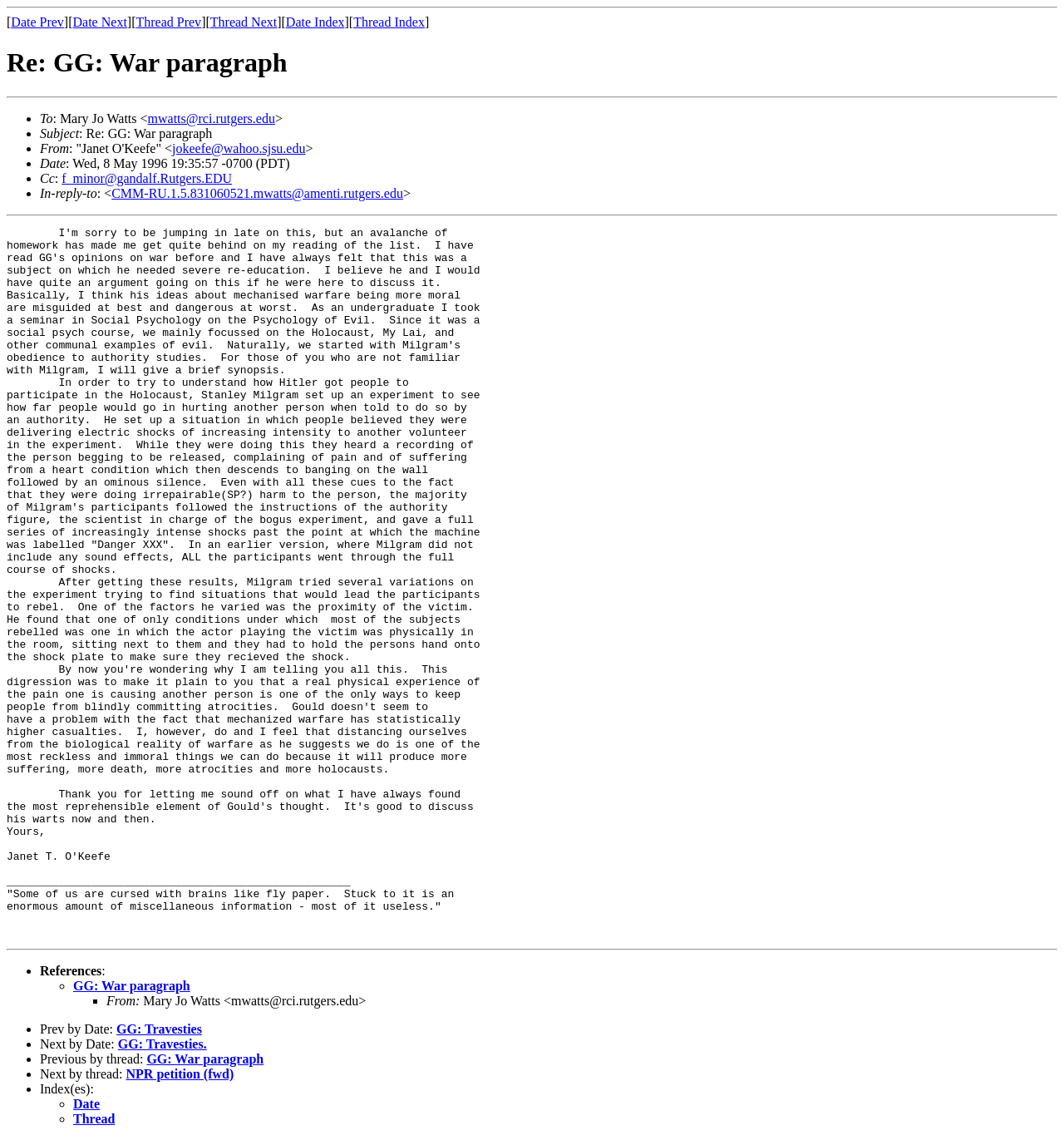Locate the bounding box coordinates of the element that should be clicked to execute the following instruction: "Click on 'Date Prev'".

[0.01, 0.013, 0.06, 0.026]